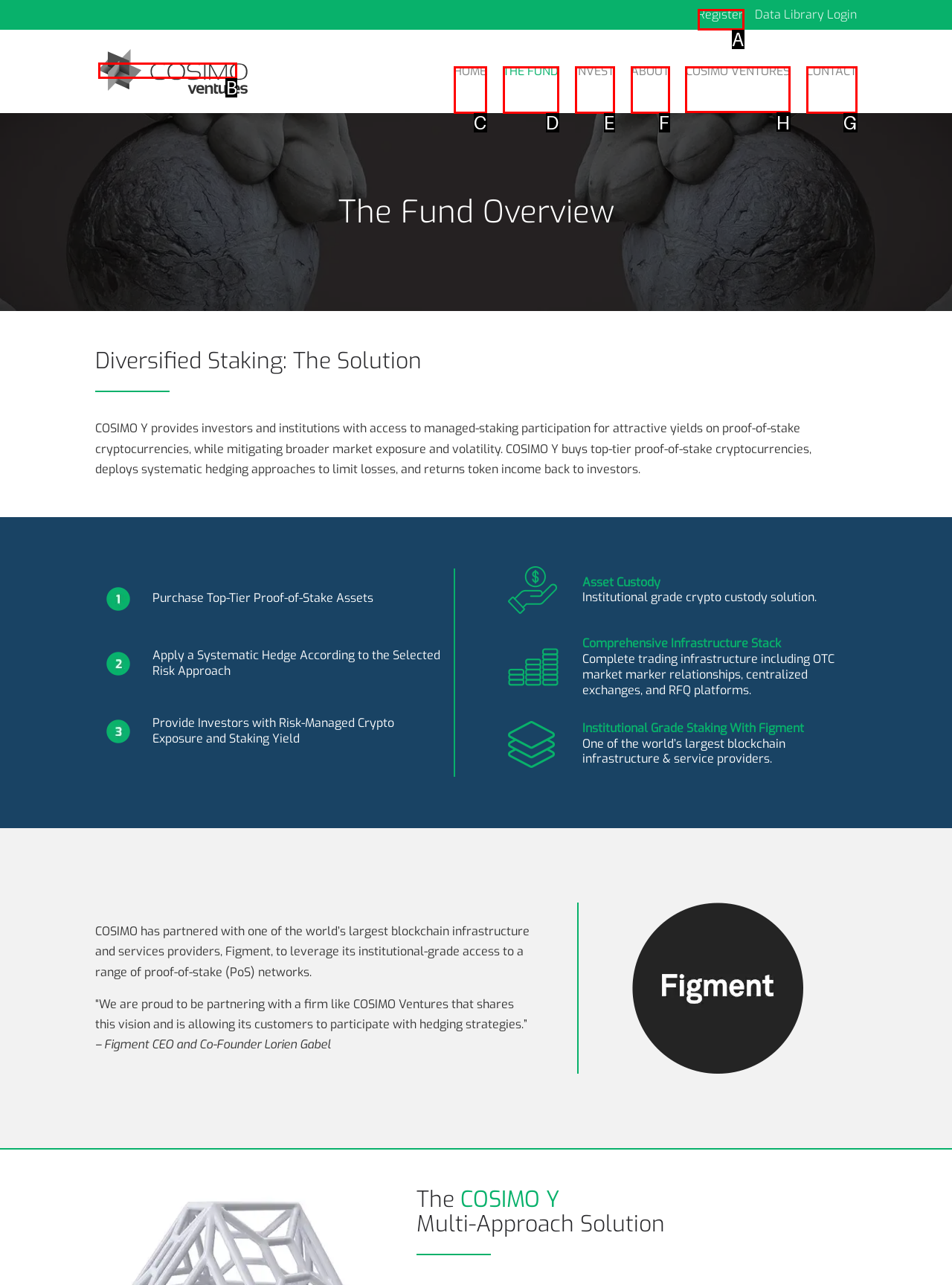Choose the UI element to click on to achieve this task: Explore COSIMO VENTURES. Reply with the letter representing the selected element.

H